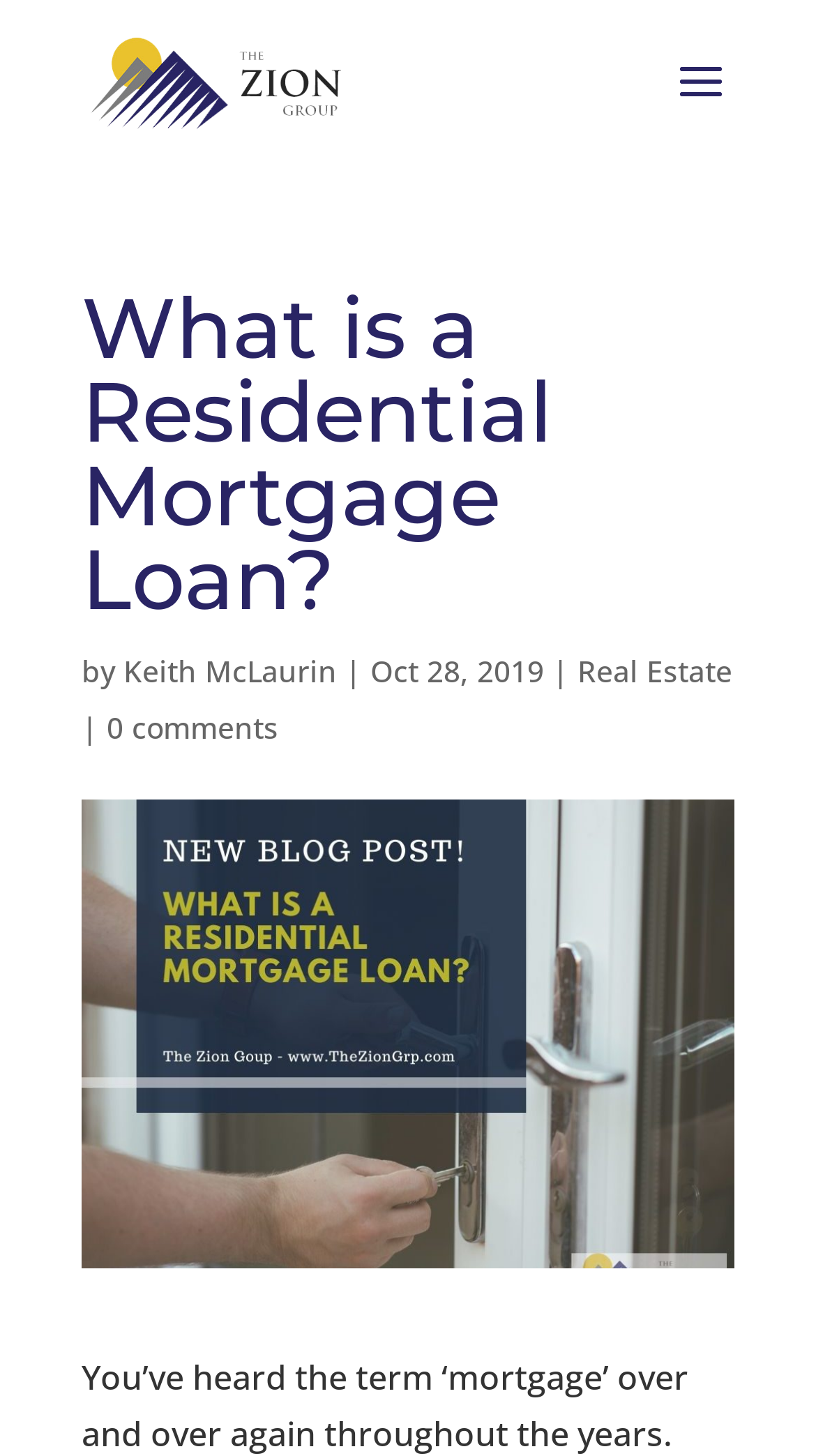Please identify the primary heading on the webpage and return its text.

What is a Residential Mortgage Loan?